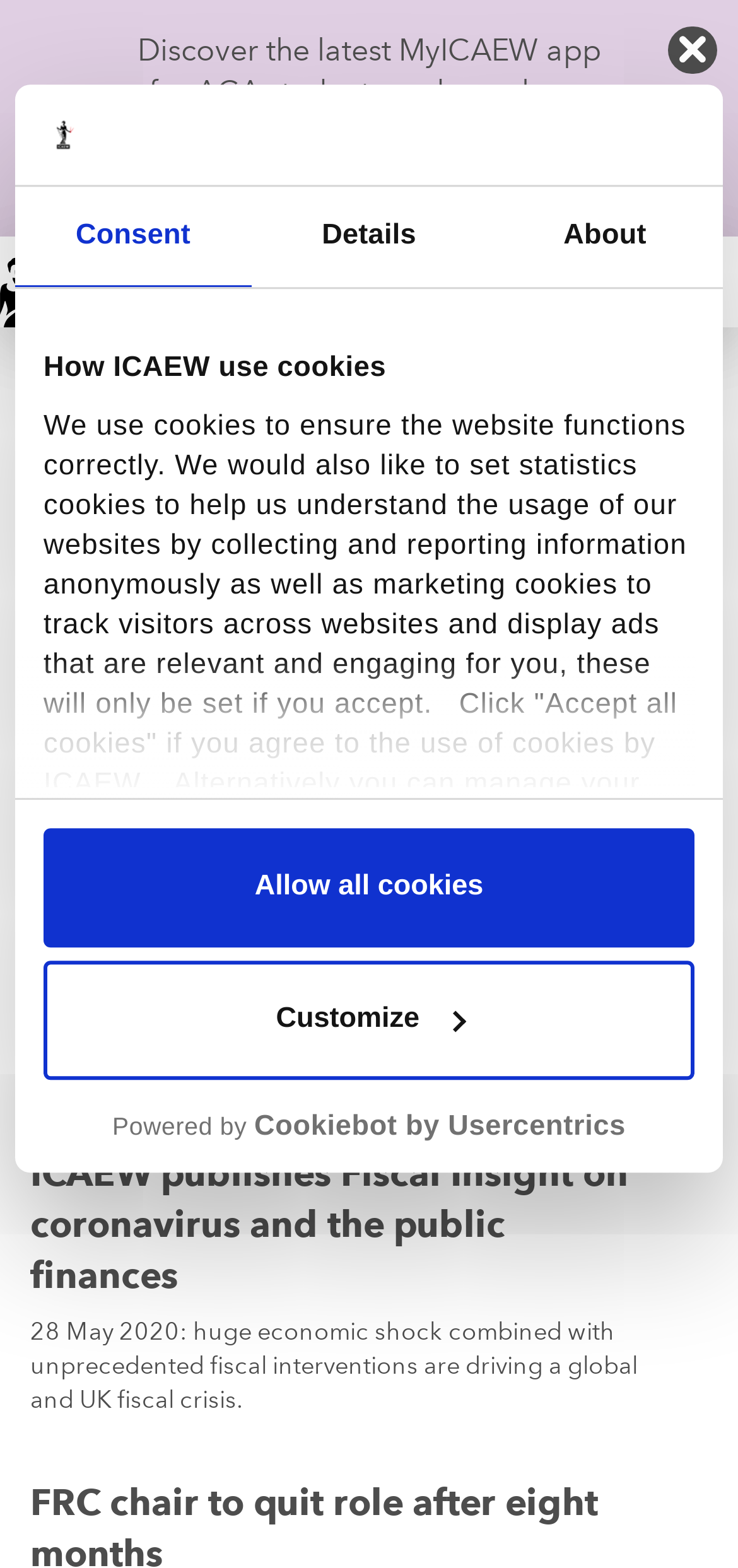Extract the bounding box coordinates for the described element: "view our cookie policy". The coordinates should be represented as four float numbers between 0 and 1: [left, top, right, bottom].

[0.059, 0.54, 0.898, 0.587]